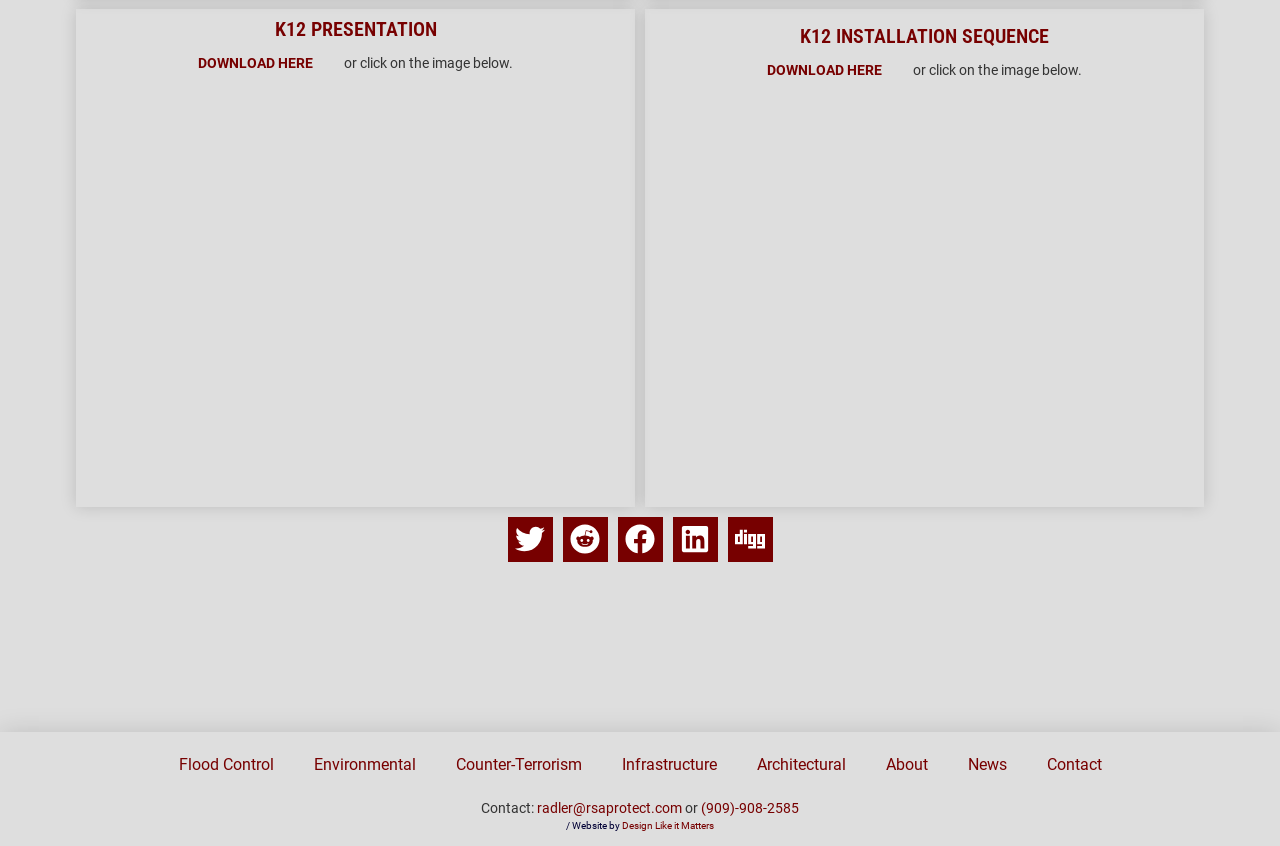Kindly provide the bounding box coordinates of the section you need to click on to fulfill the given instruction: "Read about Understanding Mindfulness and Self-Awareness".

None